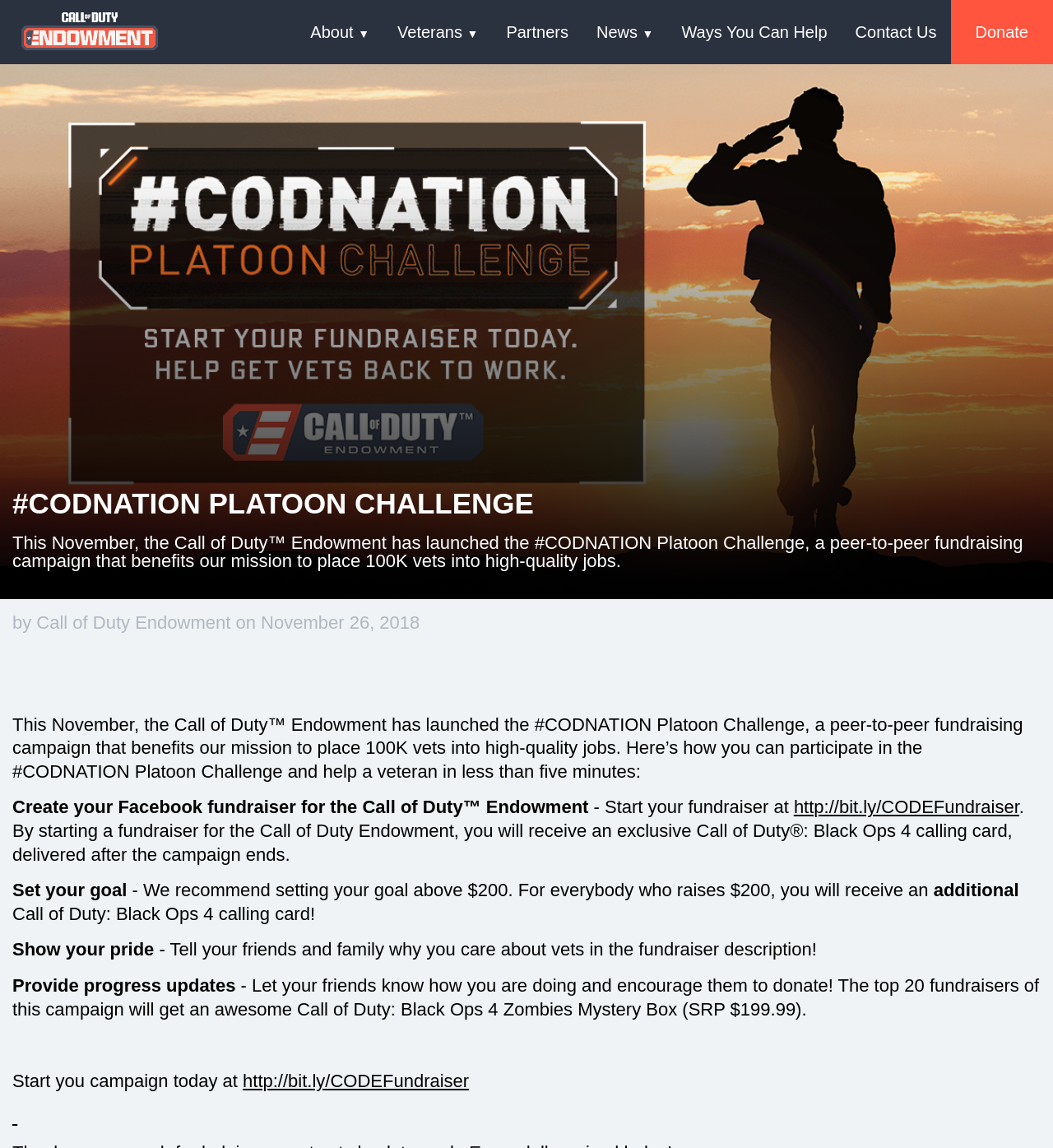Show the bounding box coordinates of the region that should be clicked to follow the instruction: "Create a Facebook fundraiser for the Call of Duty Endowment."

[0.754, 0.694, 0.968, 0.712]